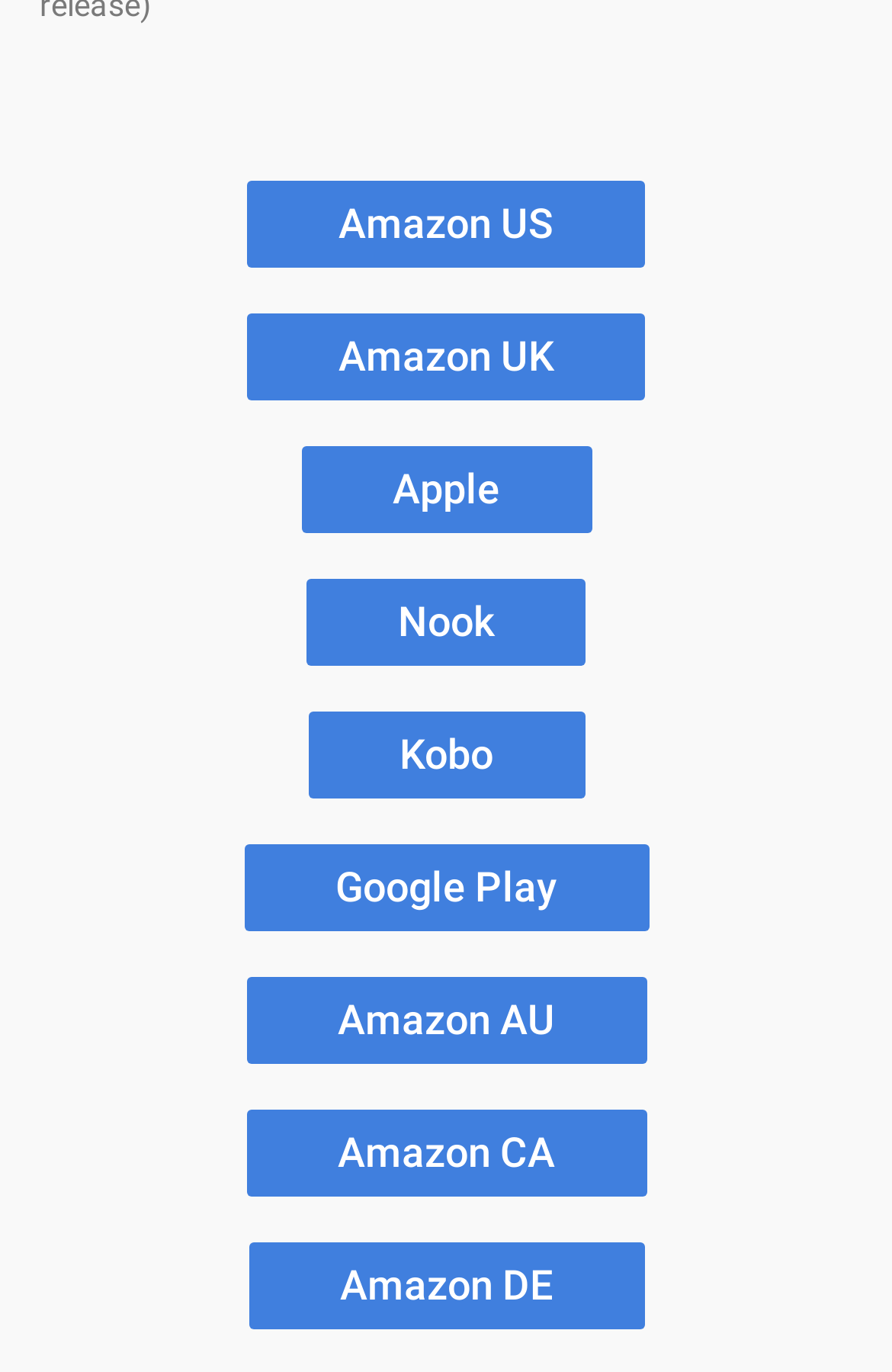Determine the bounding box coordinates for the area that should be clicked to carry out the following instruction: "access Amazon UK".

[0.277, 0.229, 0.723, 0.292]